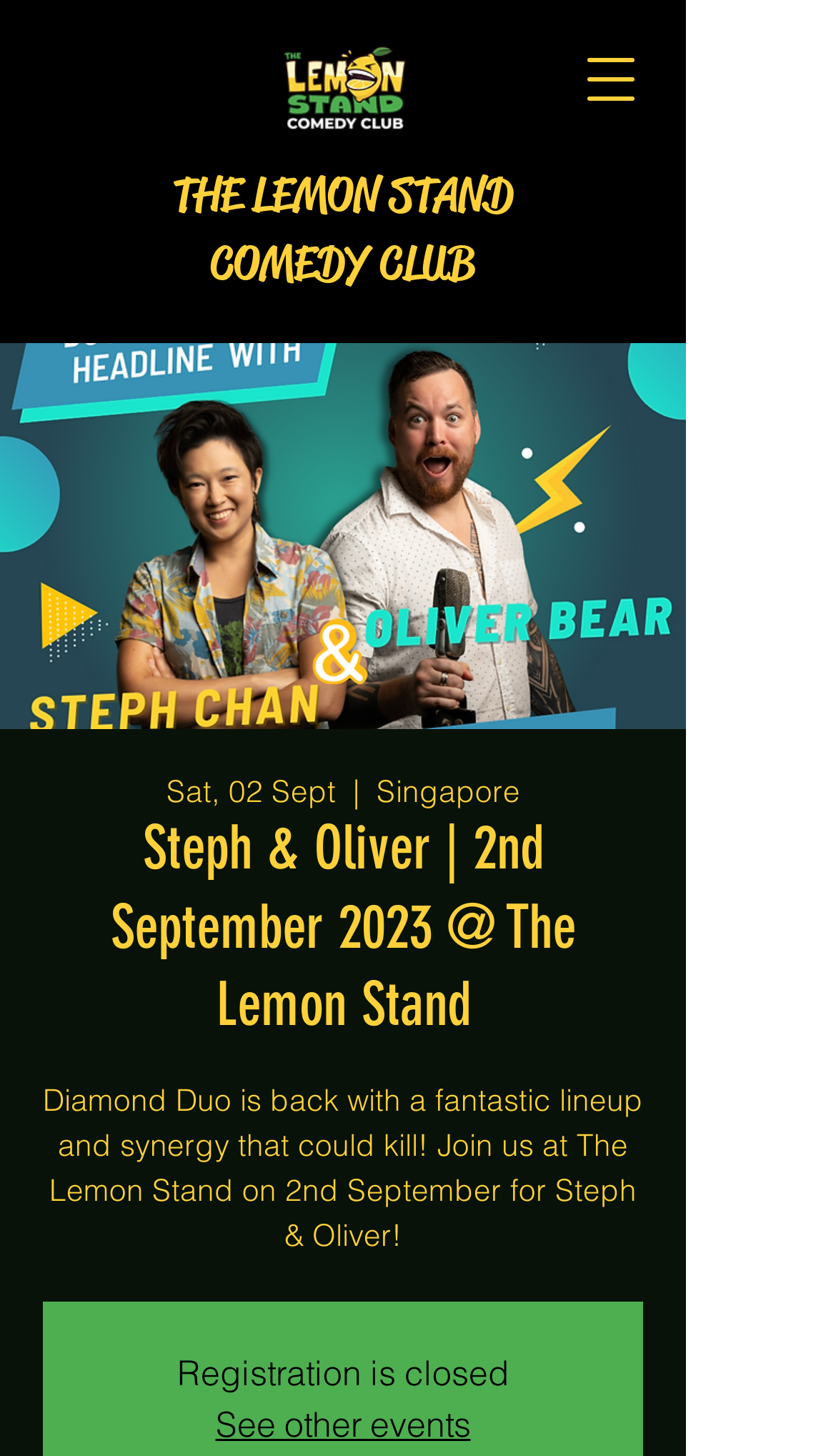What is the headline of the webpage?

Steph & Oliver | 2nd September 2023 @ The Lemon Stand